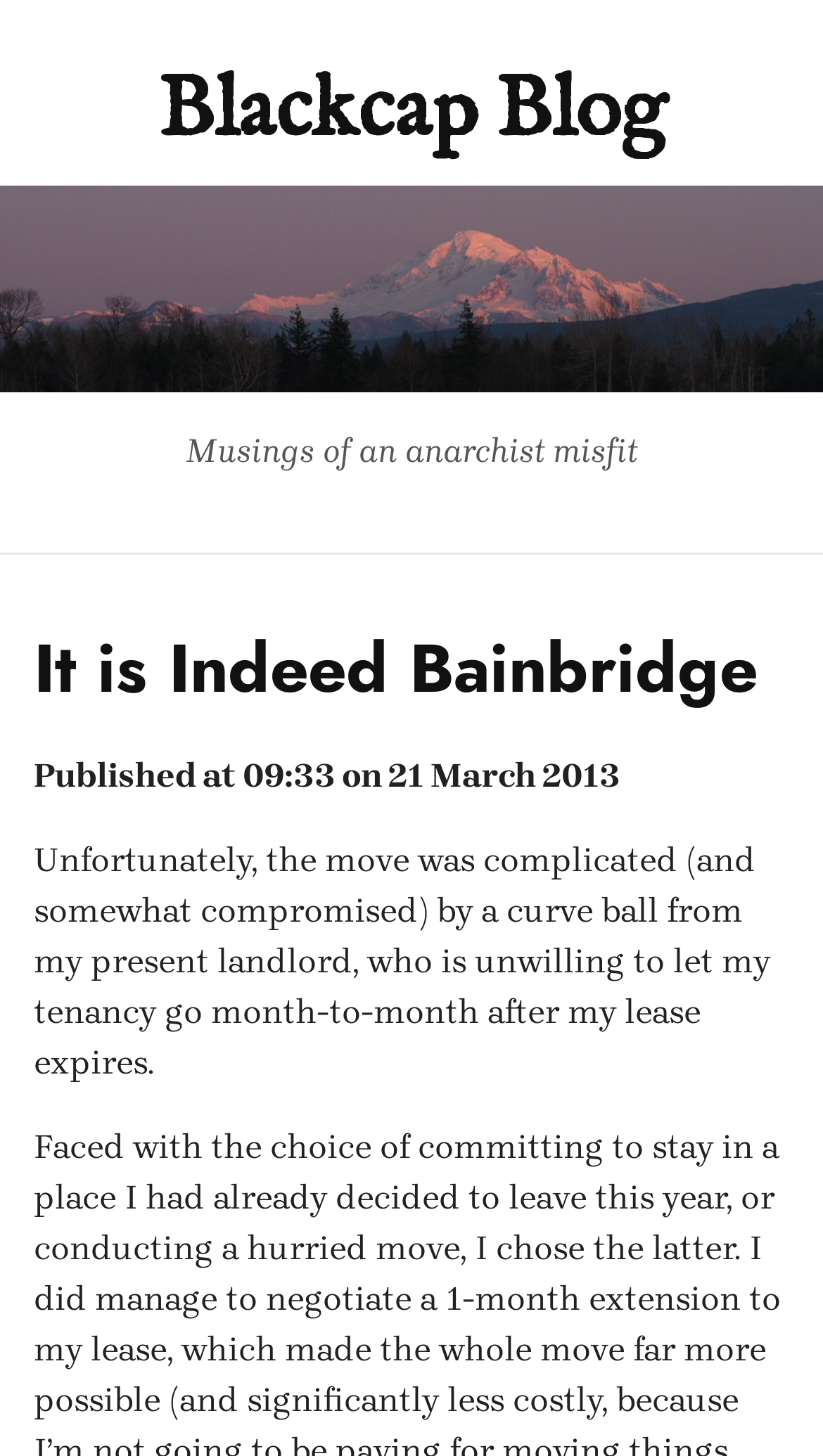What is the image on the page about?
Please look at the screenshot and answer using one word or phrase.

Alpenglow on Mt. Baker